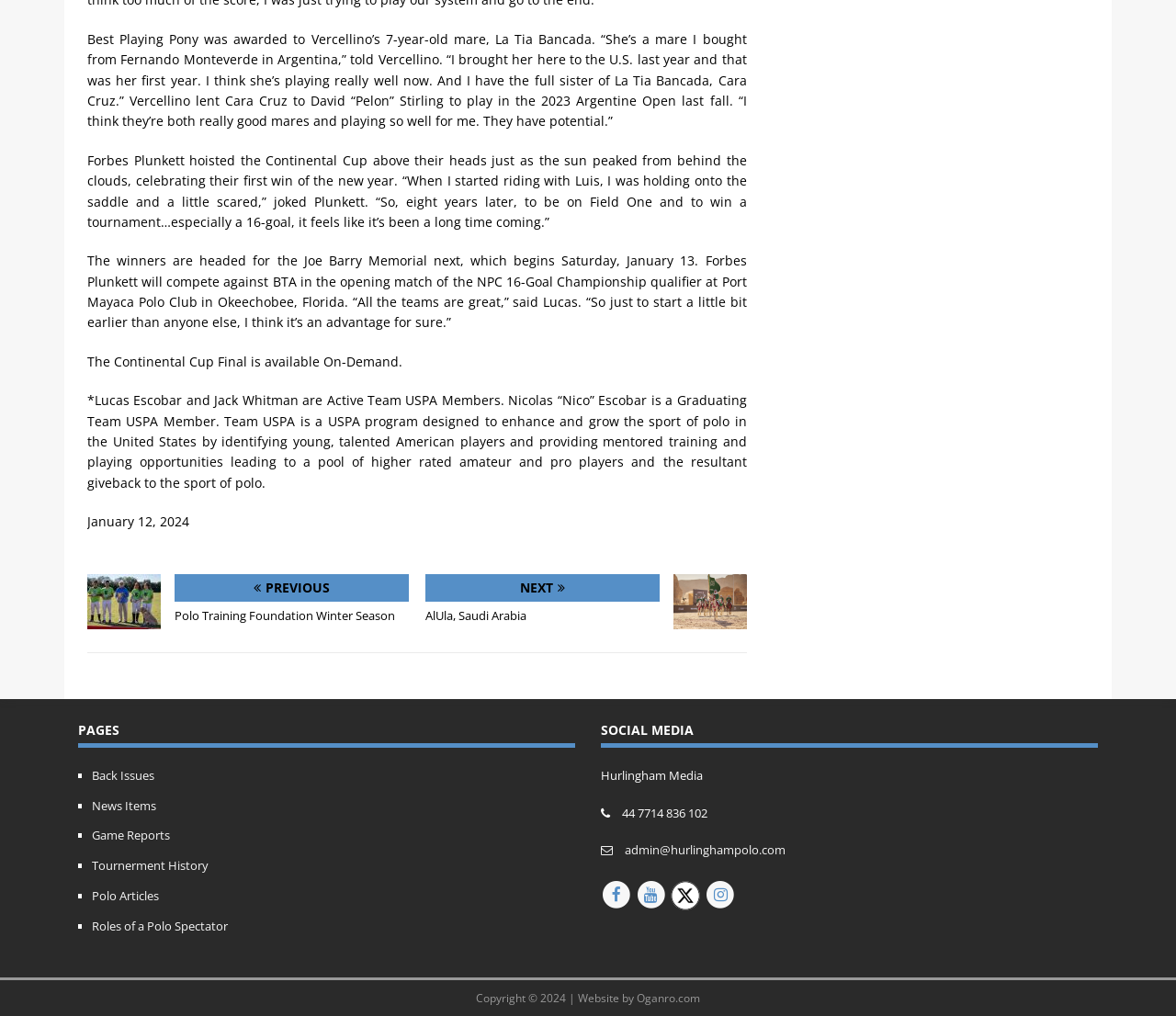What is the date of the Continental Cup Final? Please answer the question using a single word or phrase based on the image.

January 12, 2024